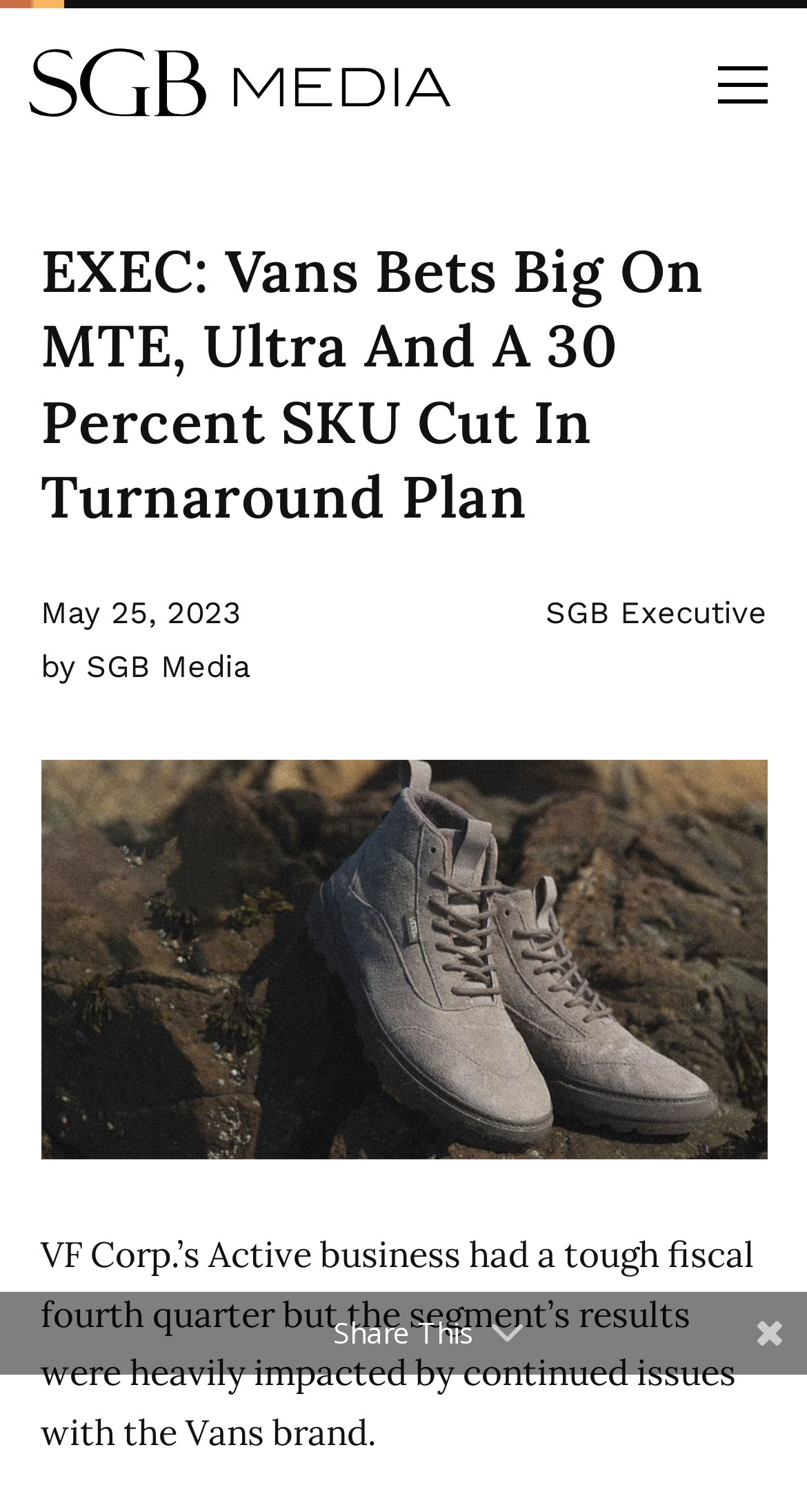Describe all significant elements and features of the webpage.

The webpage appears to be a news article or blog post. At the top right corner, there is a "Menu" button. Below the button, the title "EXEC: Vans Bets Big On MTE, Ultra And A 30 Percent SKU Cut In Turnaround Plan" is prominently displayed, taking up most of the width of the page. 

Under the title, there is a publication date "May 25, 2023" on the left side, followed by a link to "SGB Executive" on the right side. Below these elements, there is a byline "by SGB Media" with the author's name linked to the publication's website.

The main content of the article starts below the byline, with a paragraph of text that discusses VF Corp.'s Active business and its struggles with the Vans brand. 

At the bottom of the page, there is a "Share This" button, positioned near the center of the page.